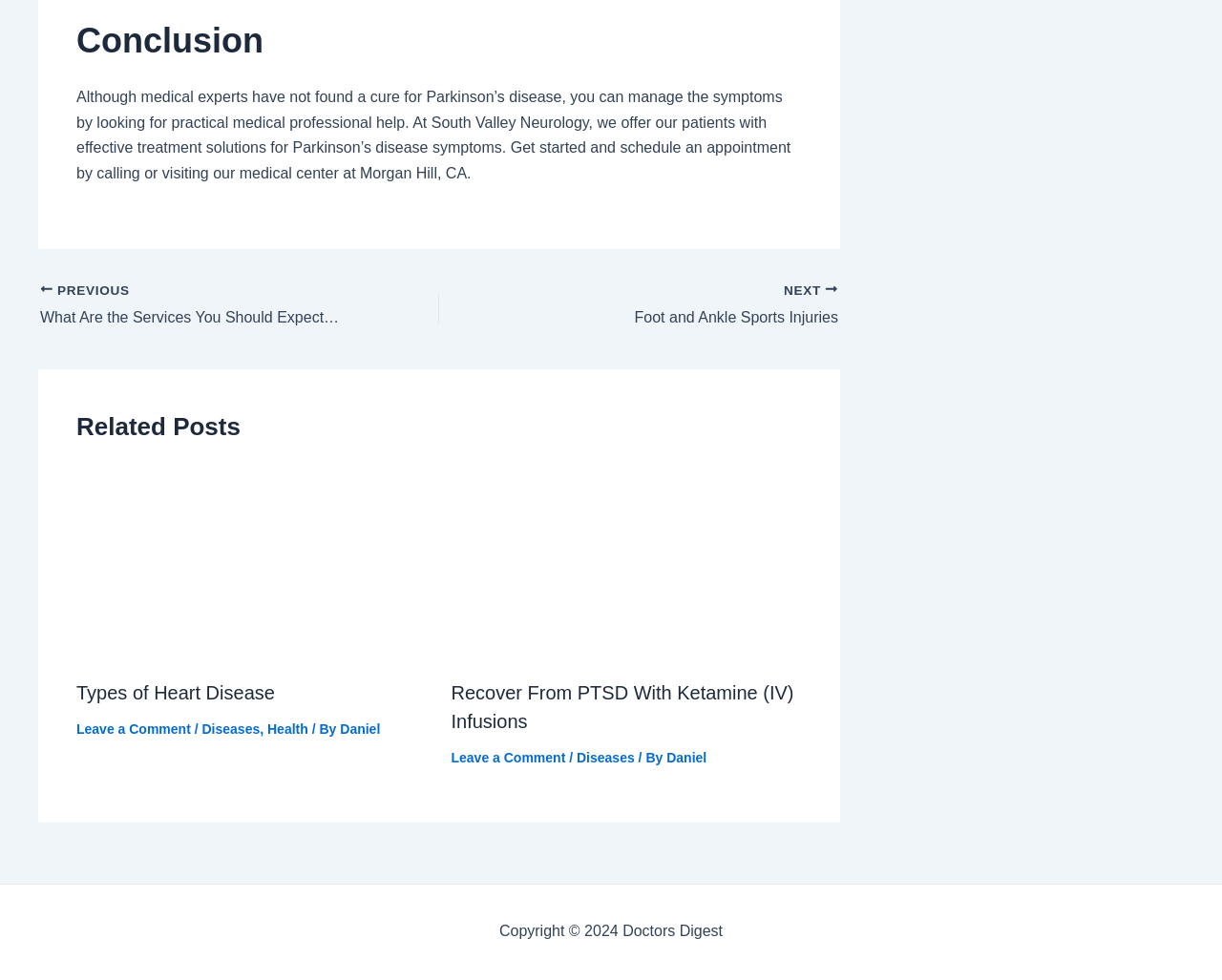Identify the bounding box coordinates of the clickable region to carry out the given instruction: "Read more about Recover From PTSD With Ketamine (IV) Infusions".

[0.369, 0.567, 0.656, 0.583]